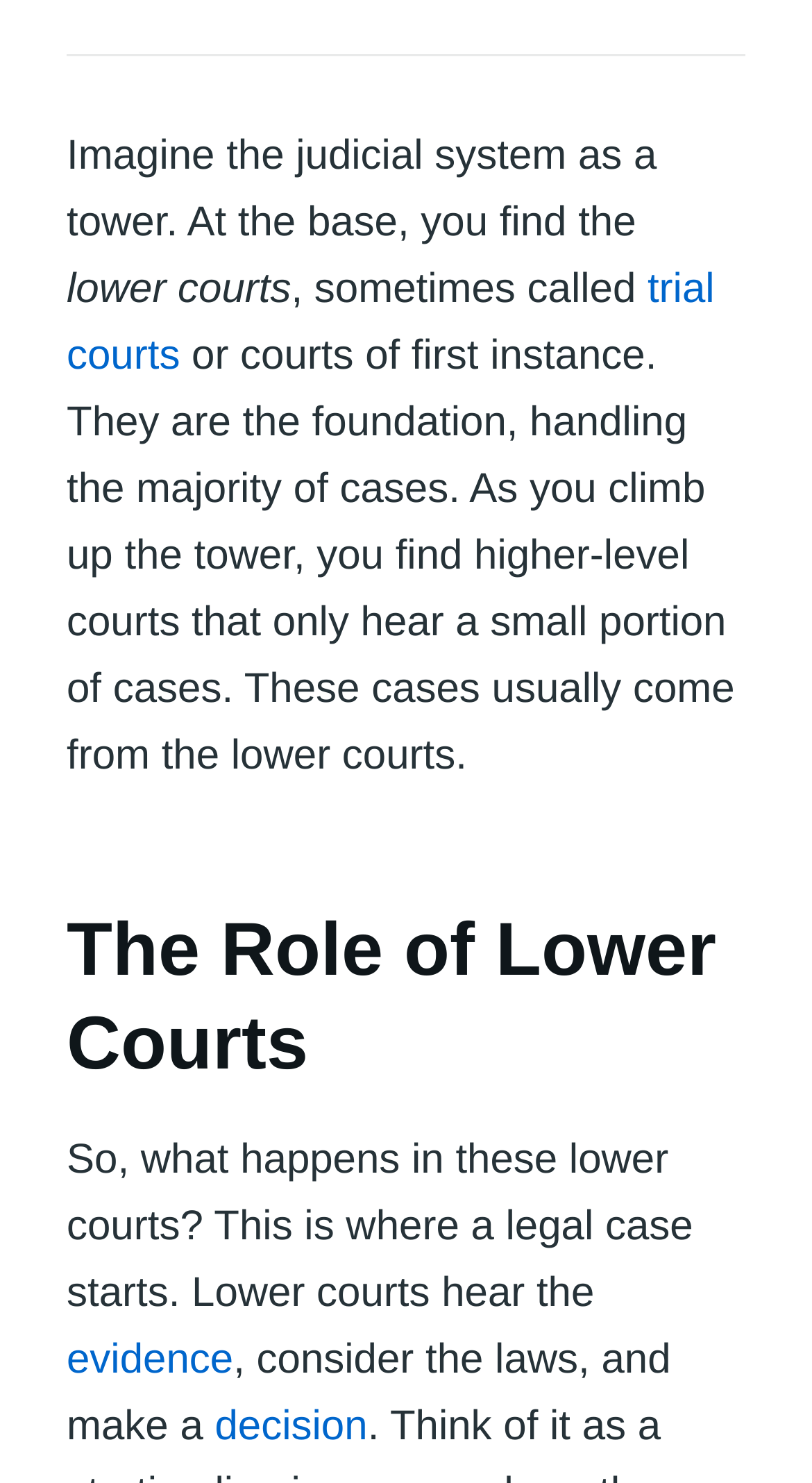What is the purpose of higher-level courts? Please answer the question using a single word or phrase based on the image.

hear a small portion of cases